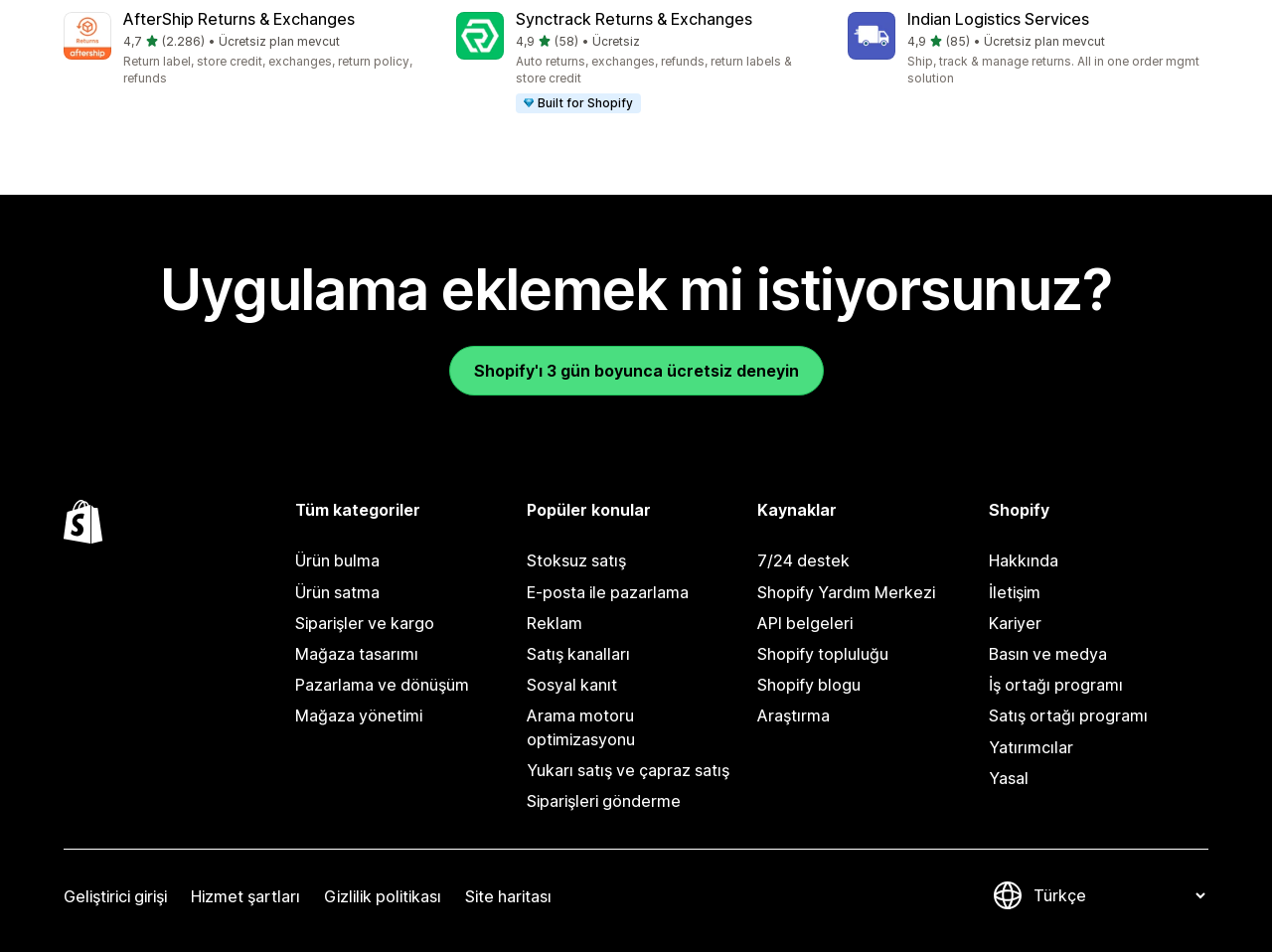What is the text on the link below 'Popüler konular'?
Examine the image closely and answer the question with as much detail as possible.

I found the text by looking at the link element below the heading 'Popüler konular' and identifying the text 'Stoksuz satış'.